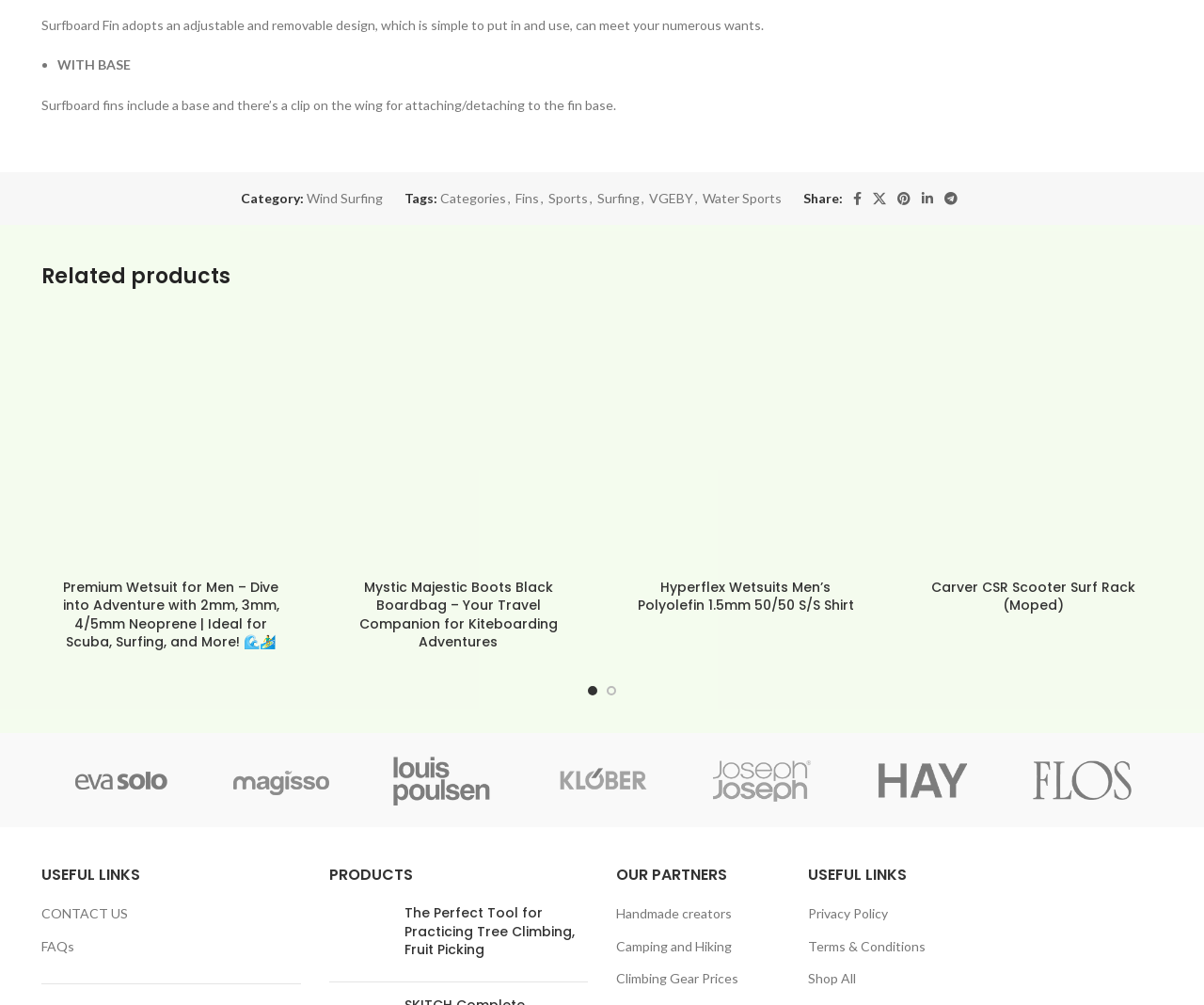Highlight the bounding box coordinates of the region I should click on to meet the following instruction: "Visit the 'Dissertation writing' service page".

None